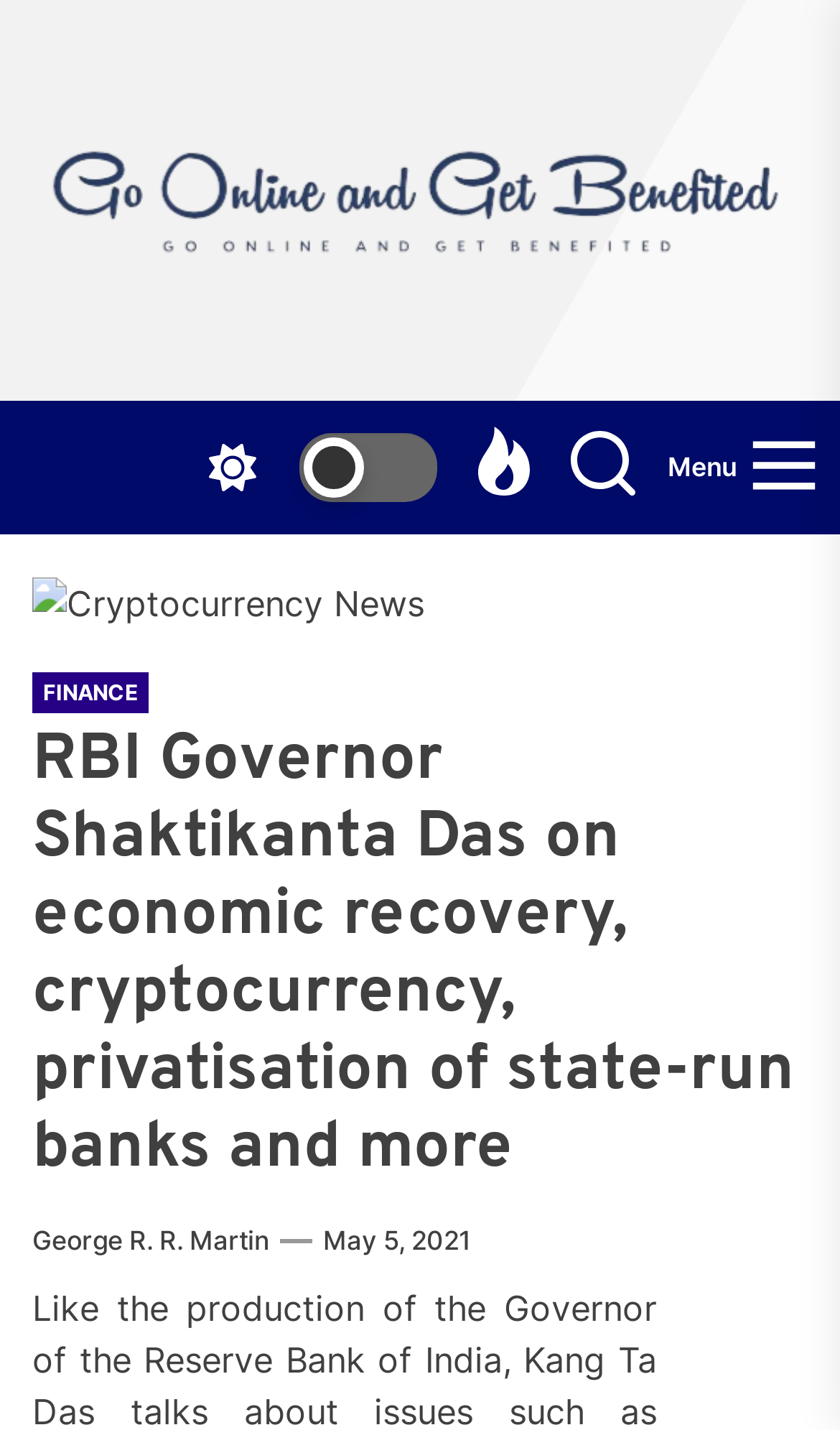Determine the bounding box coordinates of the clickable element to achieve the following action: 'Read the article about RBI Governor Shaktikanta Das'. Provide the coordinates as four float values between 0 and 1, formatted as [left, top, right, bottom].

[0.038, 0.506, 0.962, 0.831]